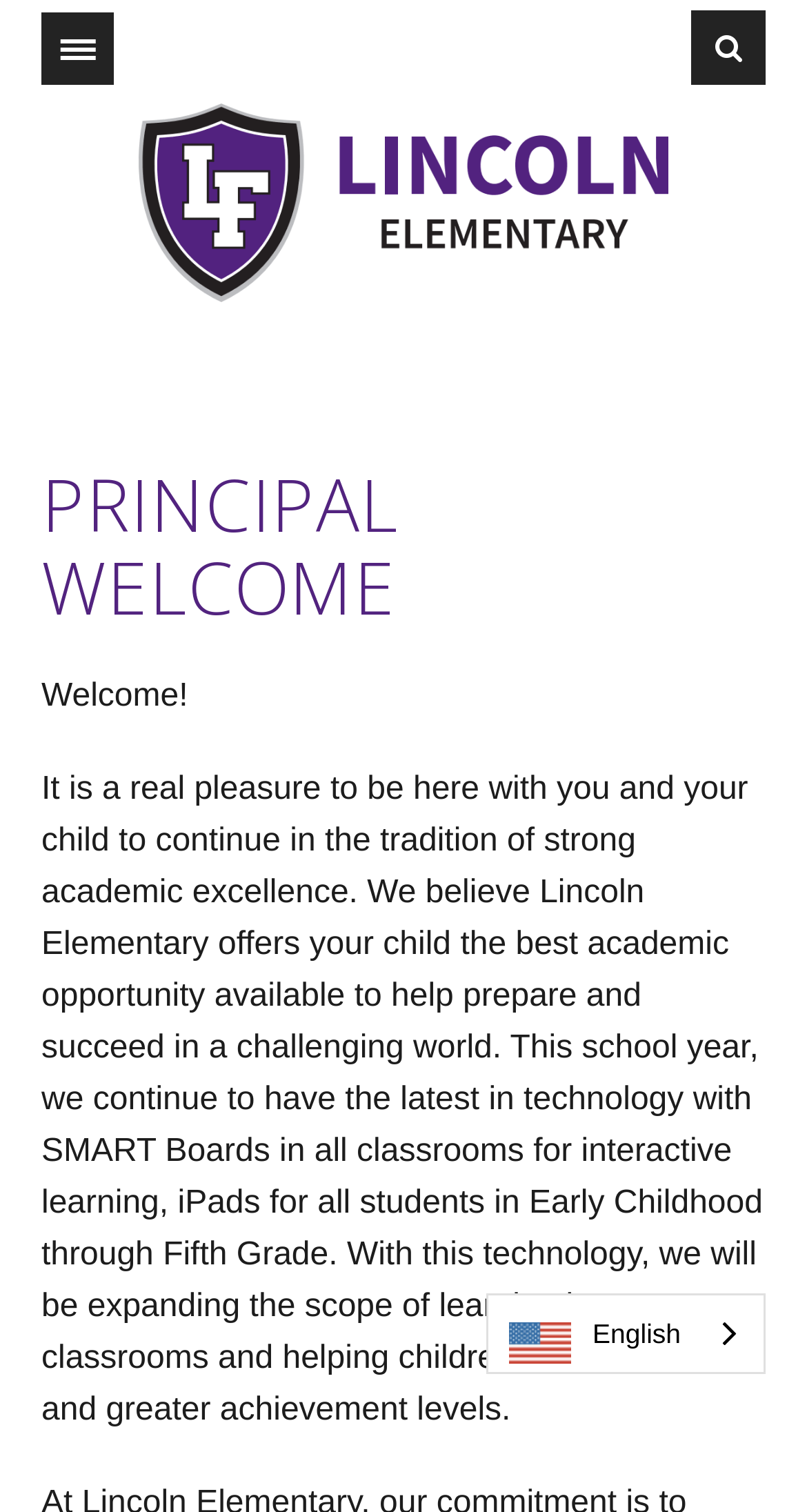What is the tone of the principal's welcome message? Observe the screenshot and provide a one-word or short phrase answer.

Welcoming and optimistic